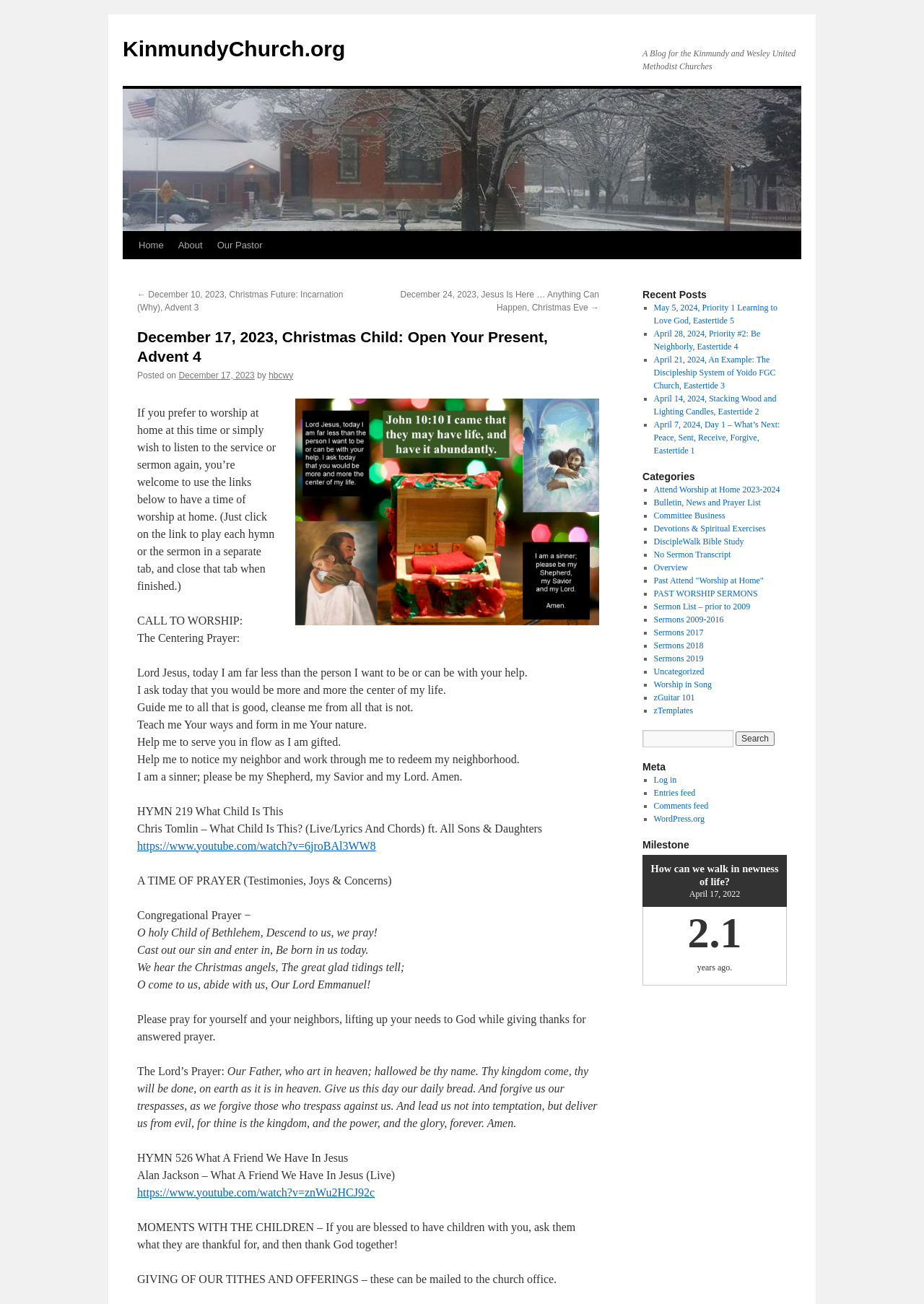Please find the bounding box for the UI component described as follows: "Attend Worship at Home 2023-2024".

[0.707, 0.372, 0.844, 0.379]